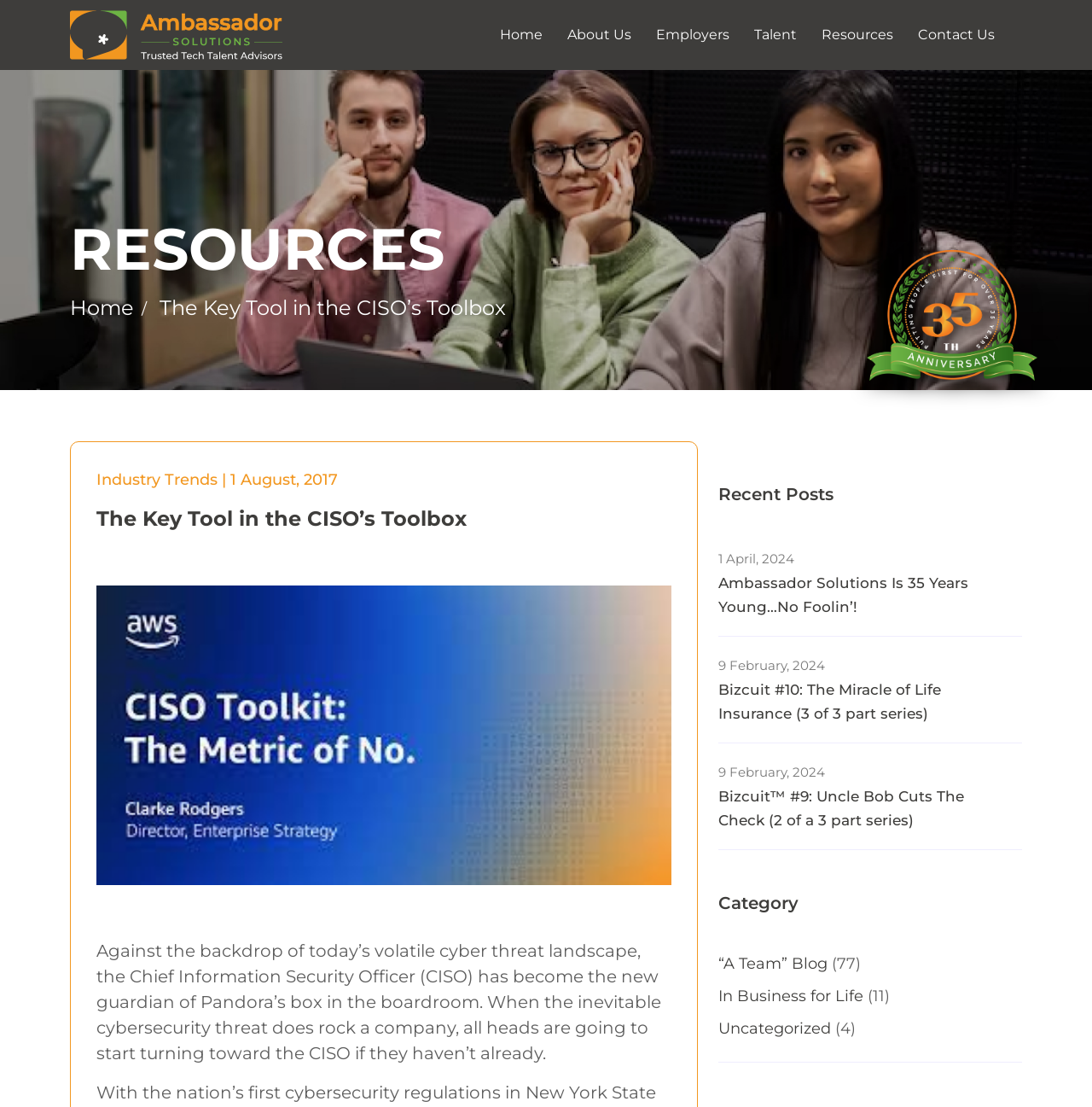Given the element description, predict the bounding box coordinates in the format (top-left x, top-left y, bottom-right x, bottom-right y). Make sure all values are between 0 and 1. Here is the element description: “A Team” Blog

[0.658, 0.862, 0.758, 0.879]